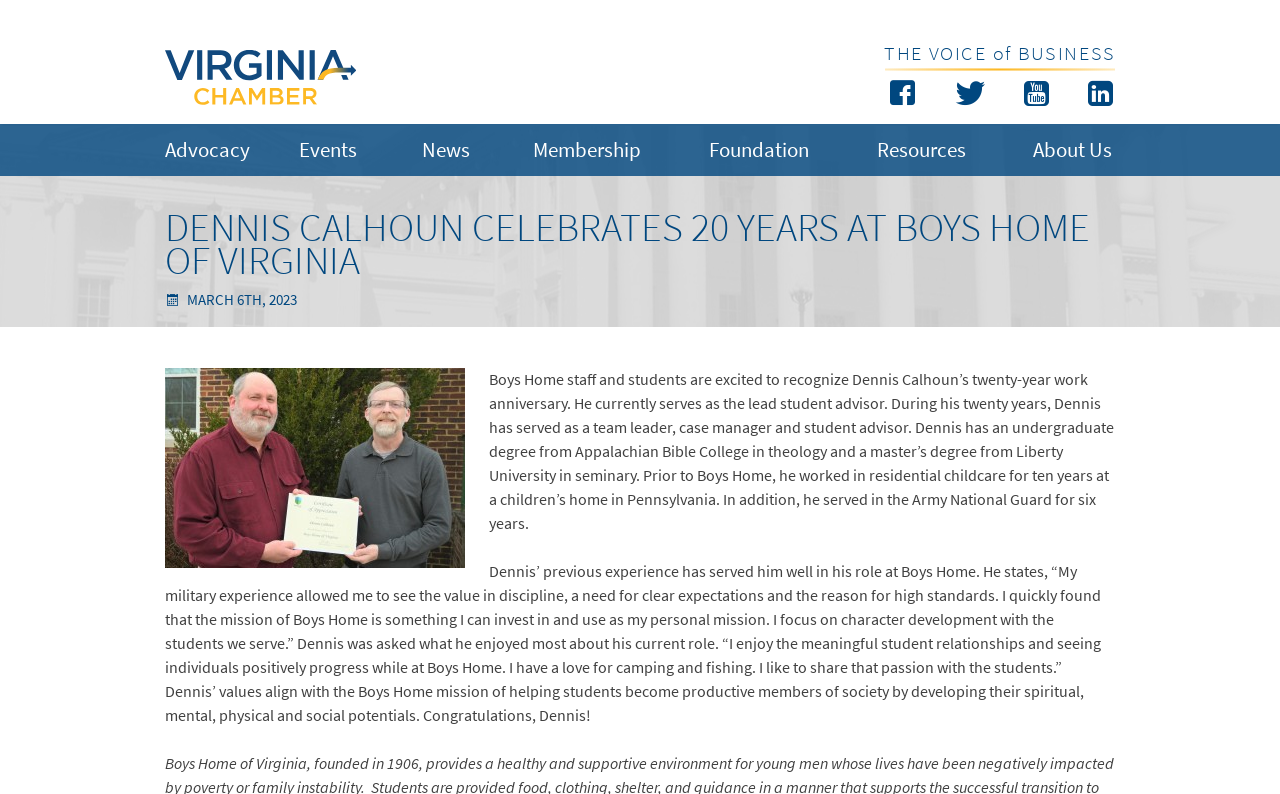What is Dennis Calhoun's current role?
We need a detailed and exhaustive answer to the question. Please elaborate.

I found this answer by reading the text that describes Dennis Calhoun's work anniversary, which mentions that he currently serves as the lead student advisor.